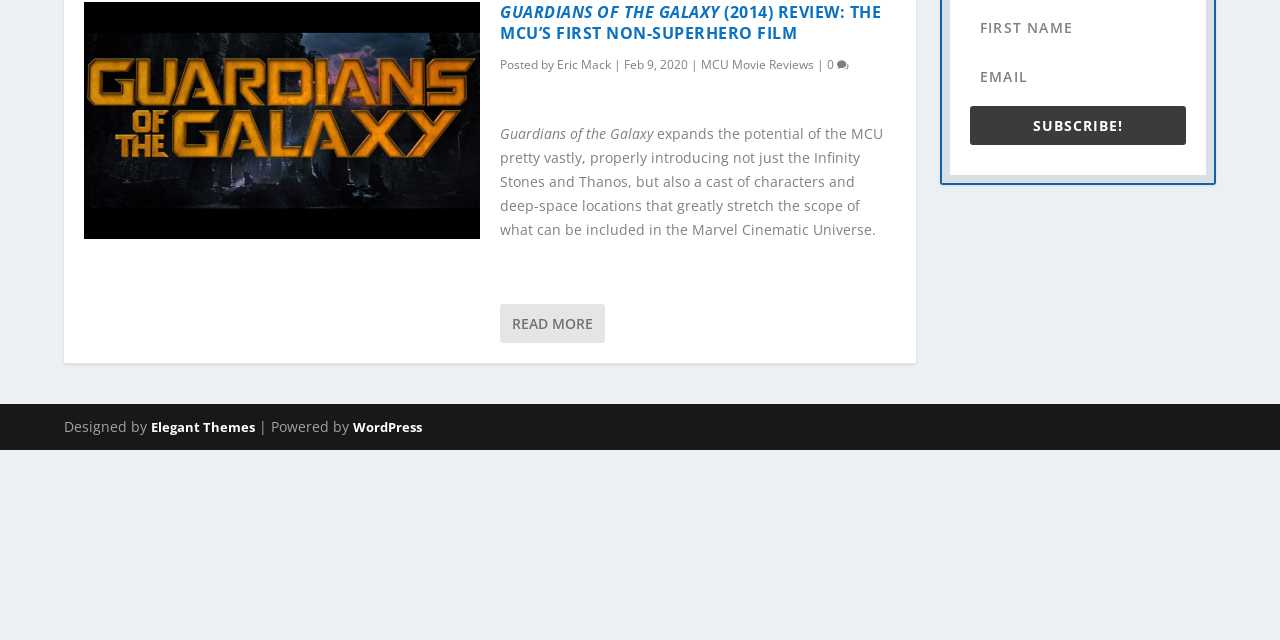Calculate the bounding box coordinates of the UI element given the description: "SUBSCRIBE!".

[0.758, 0.165, 0.927, 0.226]